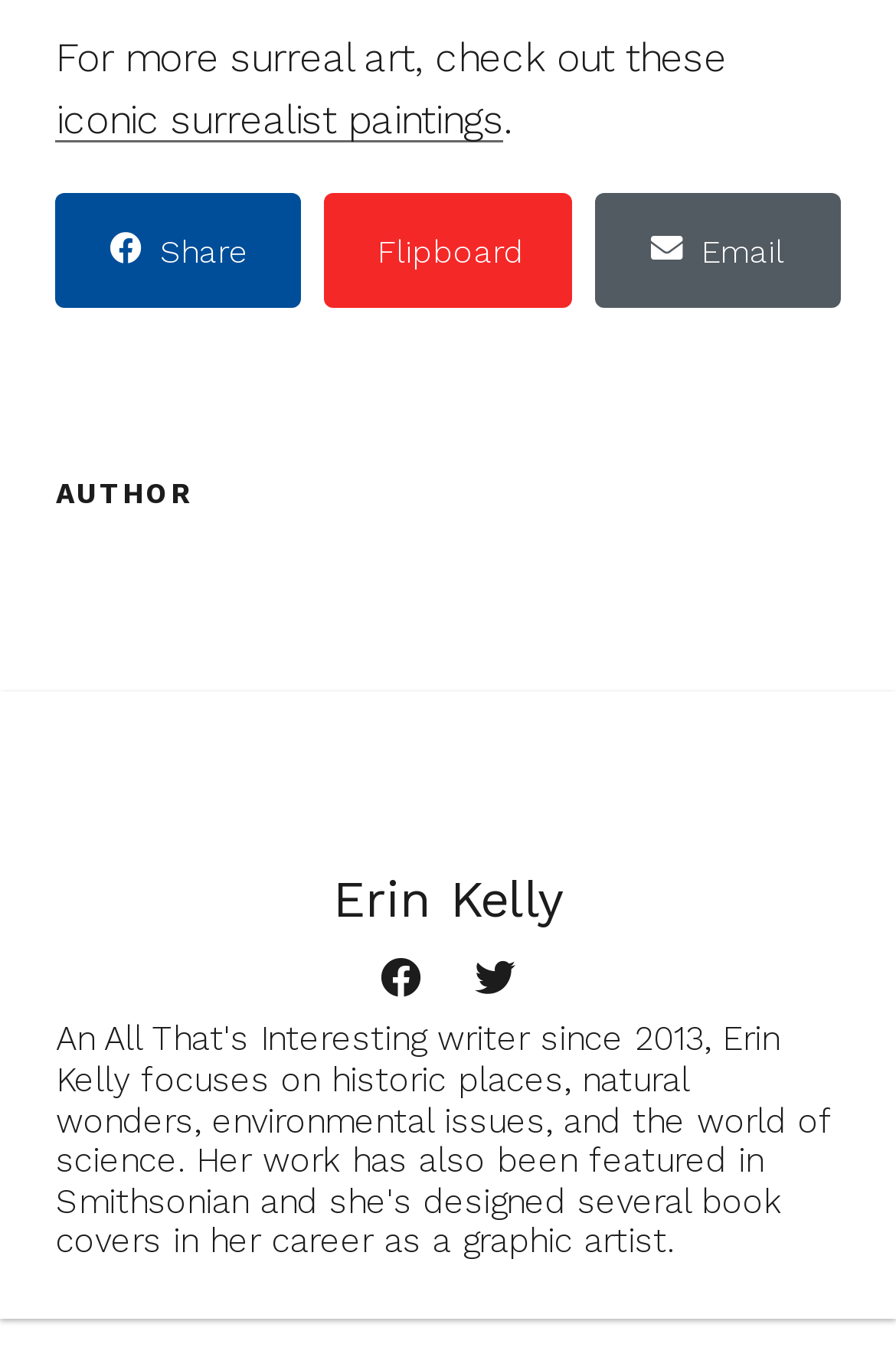What is the purpose of the 'Share' icon?
Please look at the screenshot and answer using one word or phrase.

To share the article